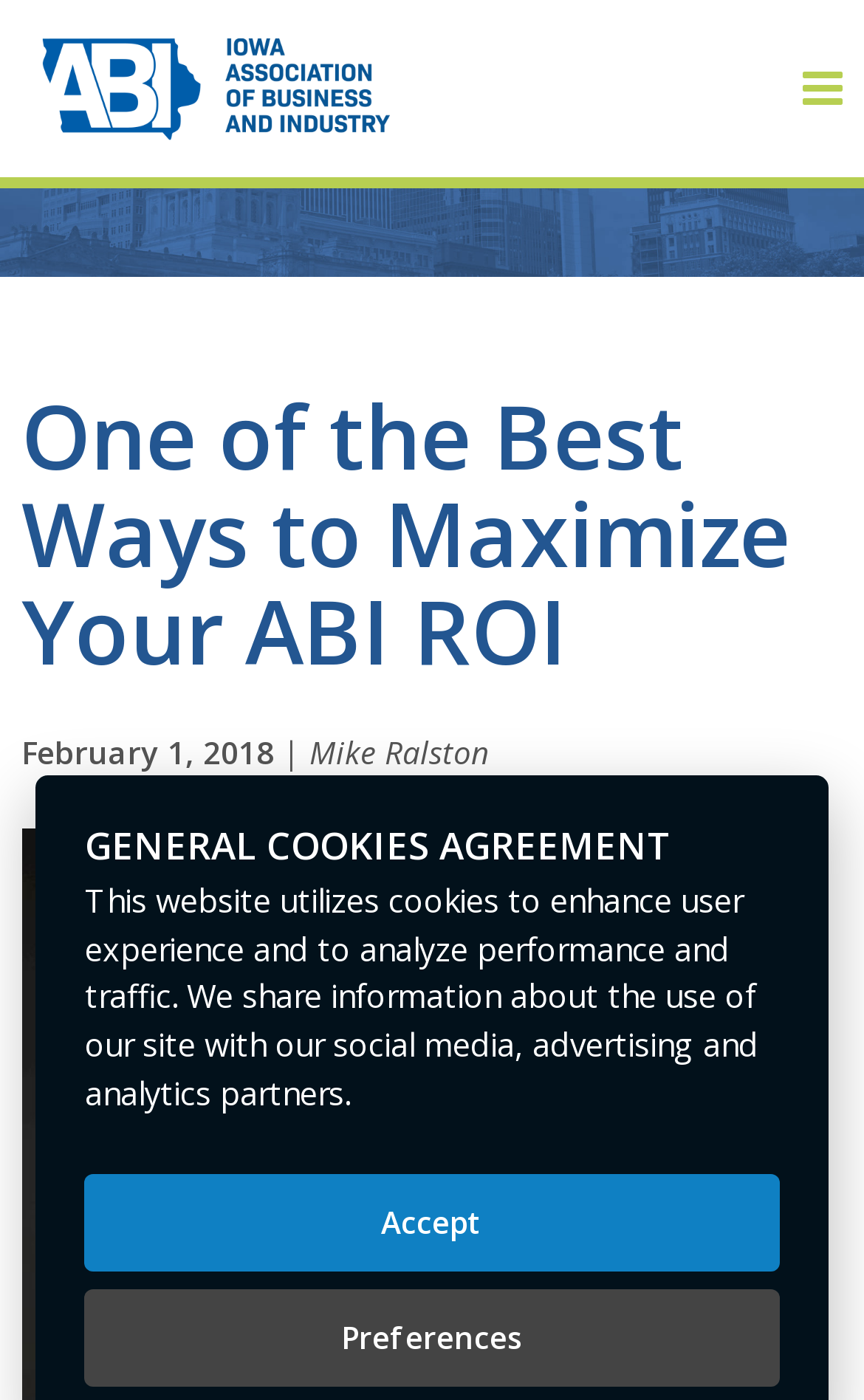Determine the bounding box coordinates of the clickable element to complete this instruction: "view article about Tish Cyrus and Miley Cyrus". Provide the coordinates in the format of four float numbers between 0 and 1, [left, top, right, bottom].

None